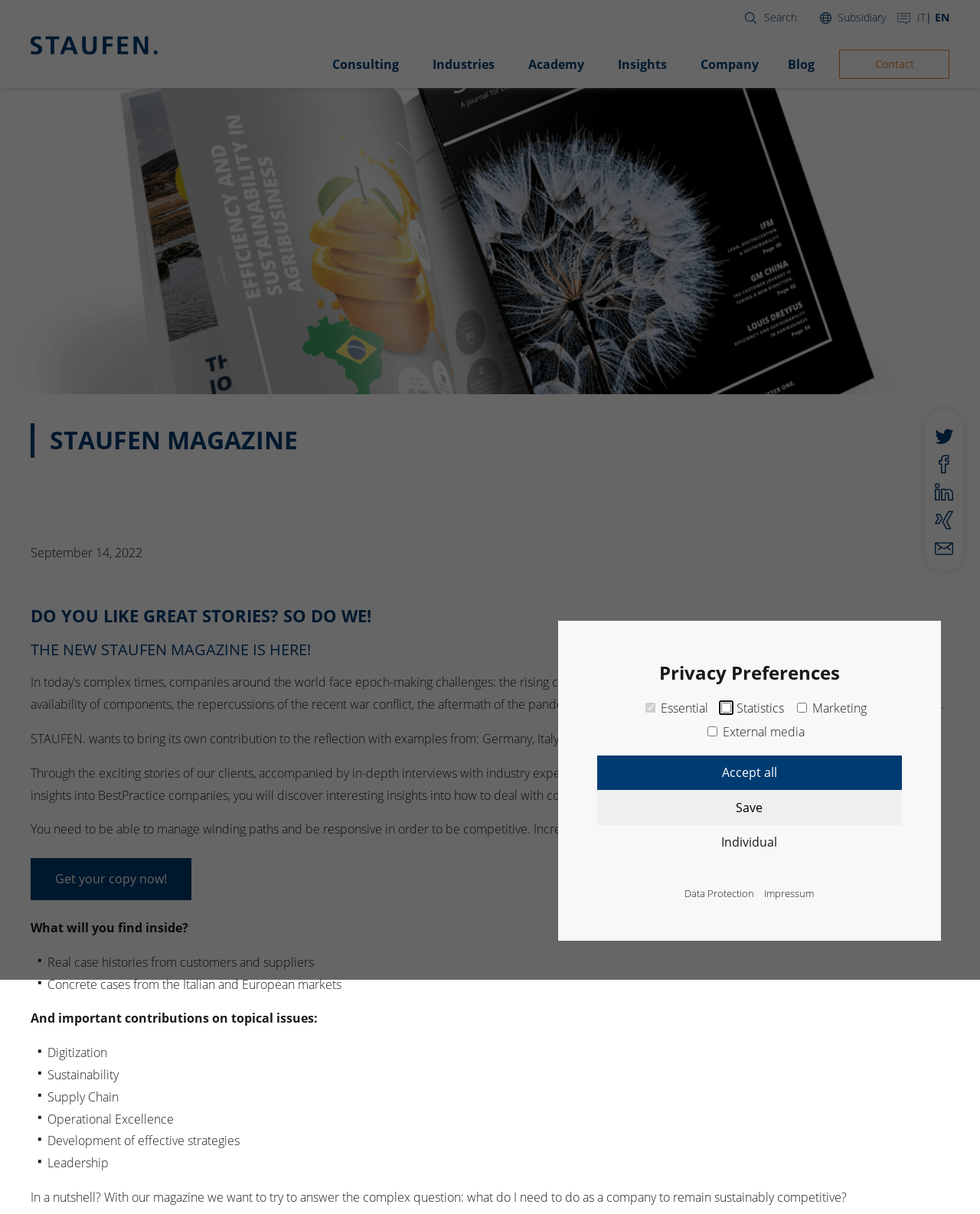How many buttons are present in the dialog box?
Based on the image, please offer an in-depth response to the question.

There are three buttons present in the dialog box: 'Accept all', 'Save', and 'Individual'. These buttons are likely used to save or apply the user's privacy preferences.